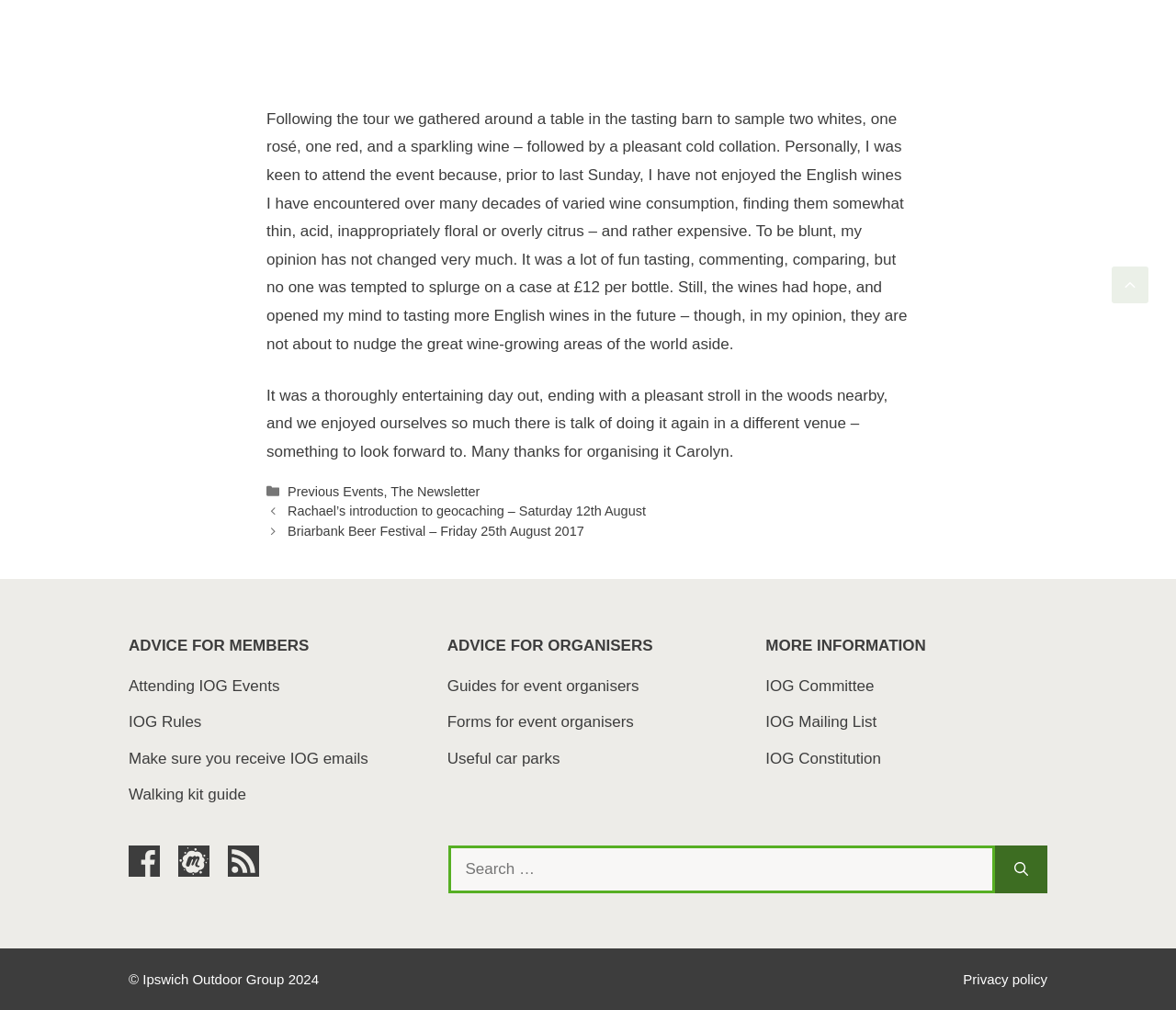Please give a concise answer to this question using a single word or phrase: 
What is the name of the group mentioned on the webpage?

Ipswich Outdoor Group